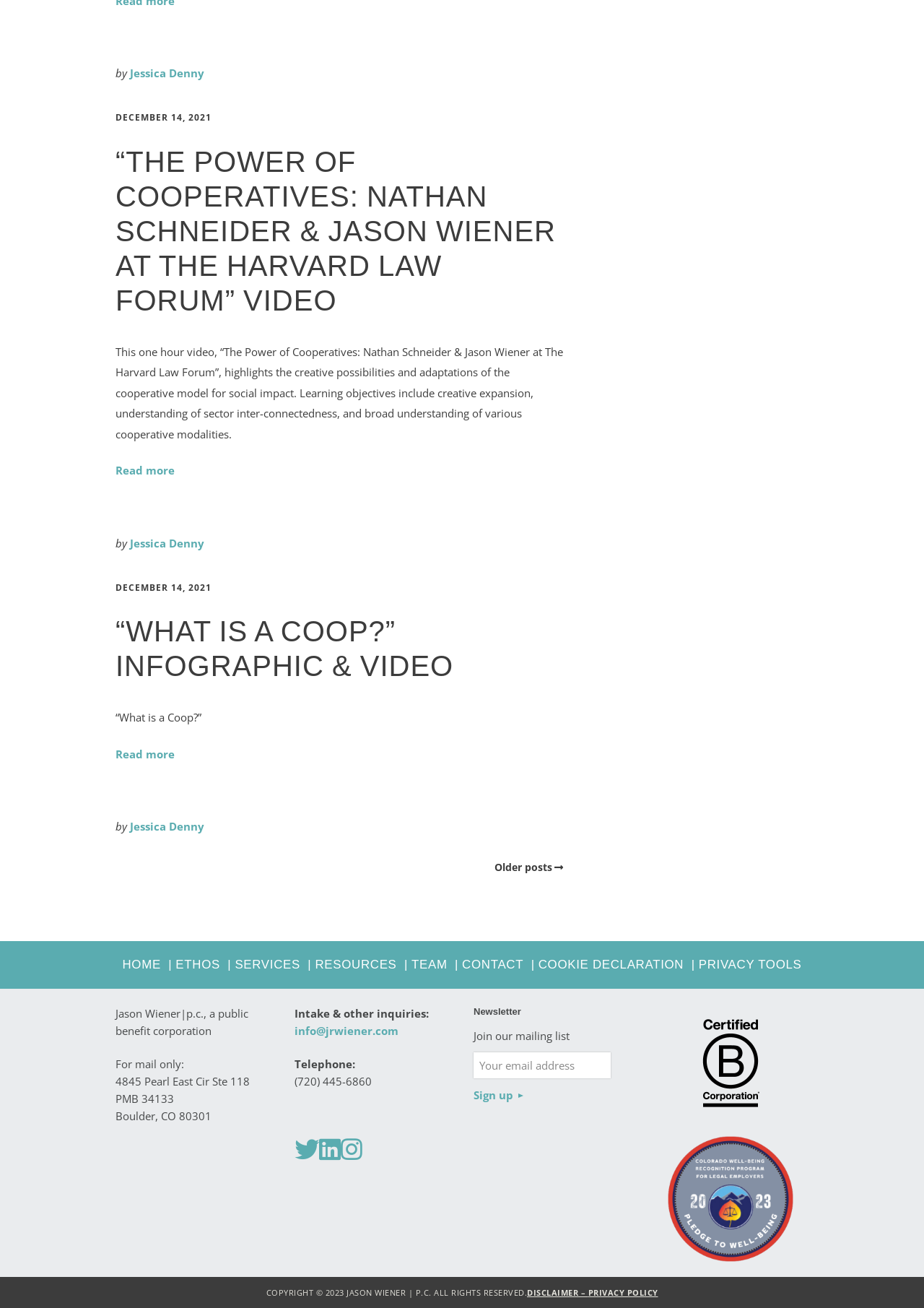Pinpoint the bounding box coordinates of the clickable element needed to complete the instruction: "Contact Us!". The coordinates should be provided as four float numbers between 0 and 1: [left, top, right, bottom].

None